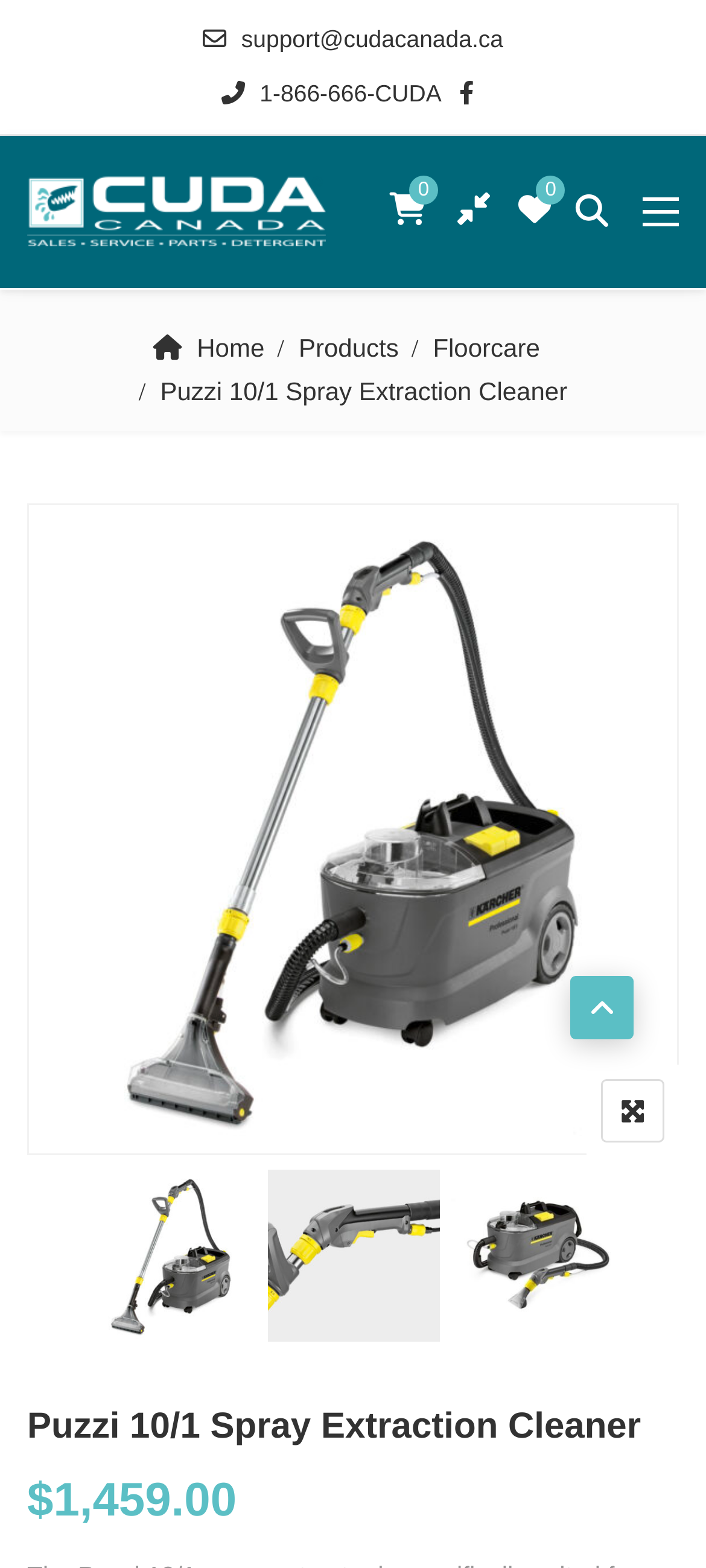Pinpoint the bounding box coordinates of the area that should be clicked to complete the following instruction: "Call customer service". The coordinates must be given as four float numbers between 0 and 1, i.e., [left, top, right, bottom].

[0.313, 0.051, 0.625, 0.068]